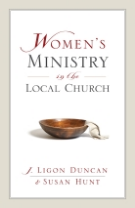Describe the image with as much detail as possible.

The image features the book cover titled "Women's Ministry in the Local Church," authored by J. Ligon Duncan and Susan Hunt. The design showcases a minimalistic aesthetic with a pale background, highlighting a wooden bowl, which suggests themes of service and nurturing within the church community. The title is prominently displayed at the top in elegant font, emphasizing its focus on the role of women in church ministry. This book serves as a resource for understanding and enhancing women's contributions to local church settings.